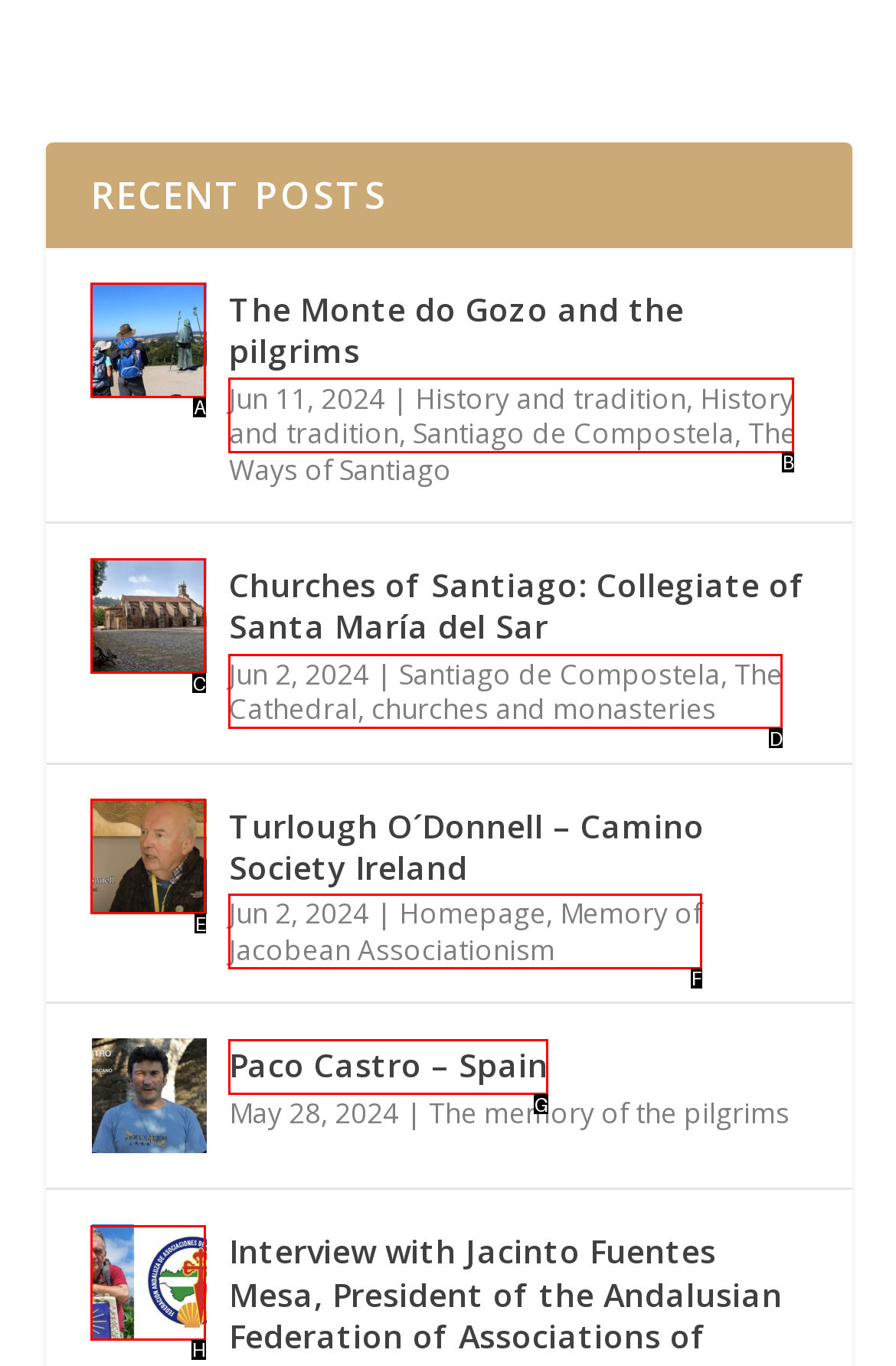Based on the description: History and tradition, select the HTML element that best fits. Reply with the letter of the correct choice from the options given.

B